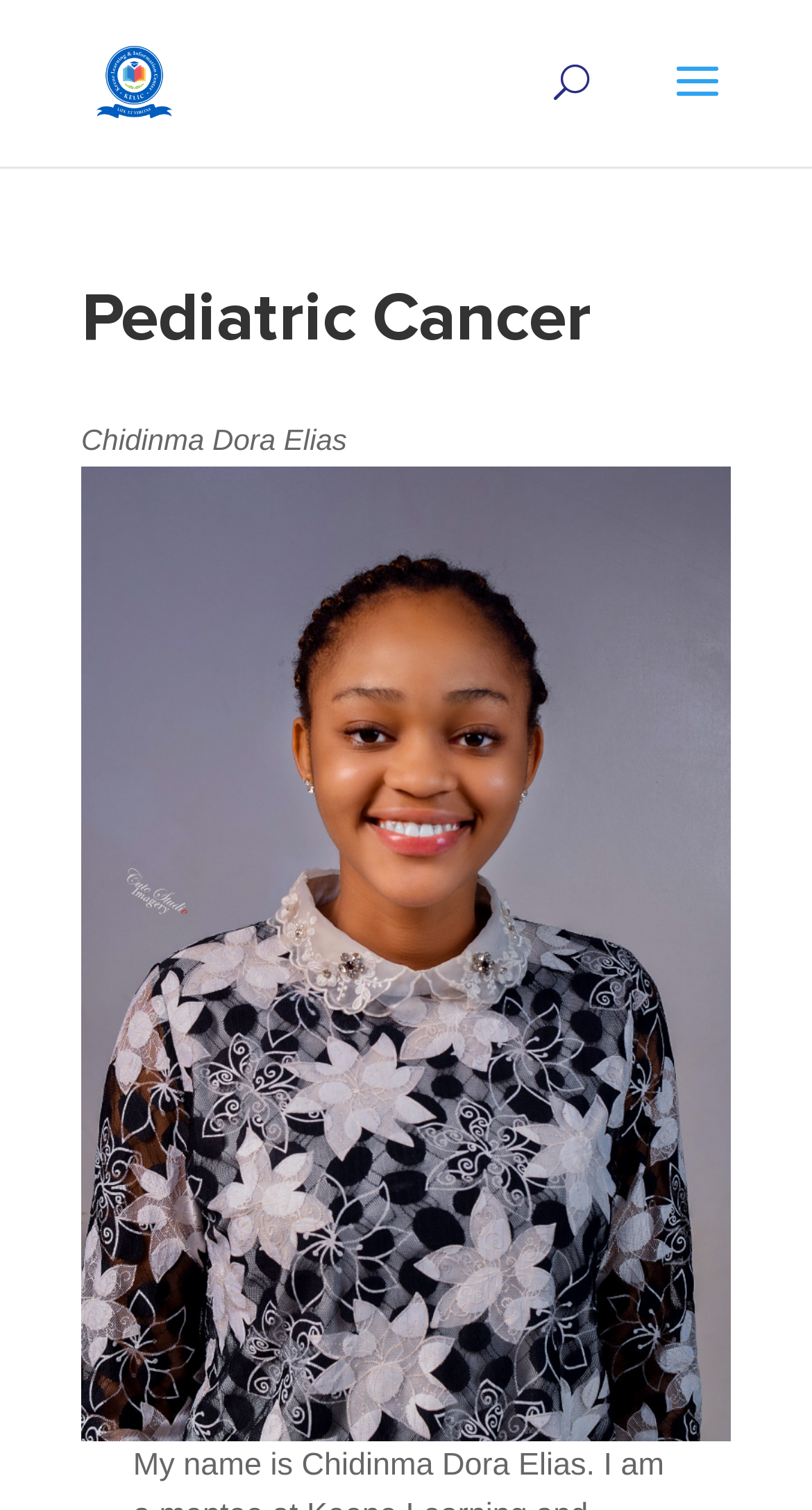Find the bounding box coordinates for the HTML element described as: "alt="Keene Learning and Information Center"". The coordinates should consist of four float values between 0 and 1, i.e., [left, top, right, bottom].

[0.11, 0.042, 0.221, 0.065]